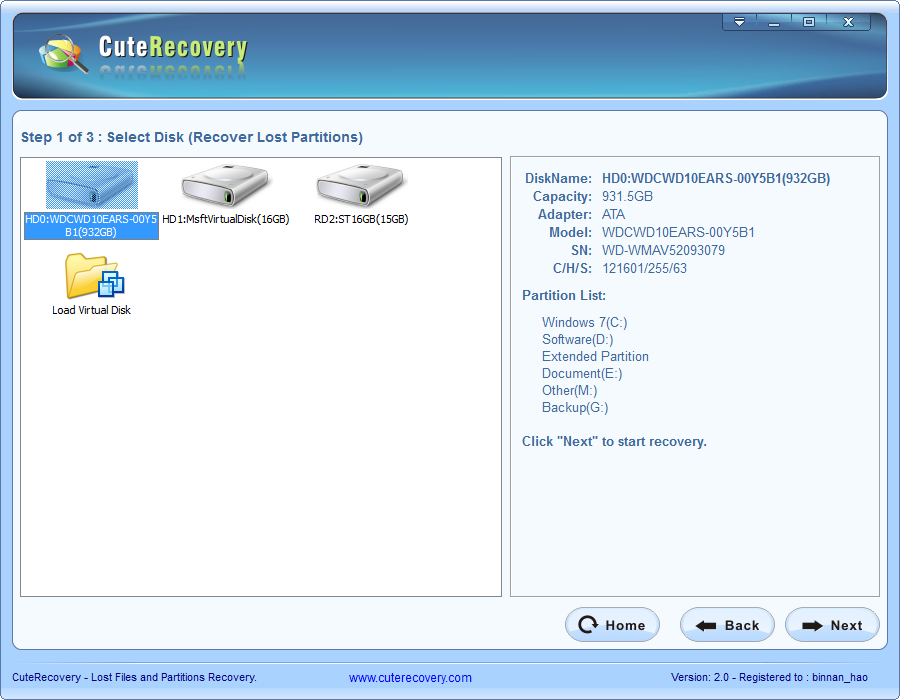How many partitions are listed in the partition list?
Could you give a comprehensive explanation in response to this question?

The partition list is presented on the right side of the window, showing various partitions such as Windows (C:), Software (D:), Extended Partition, Document (E:), Other (M:), and Backup (G:), which totals to 6 partitions.